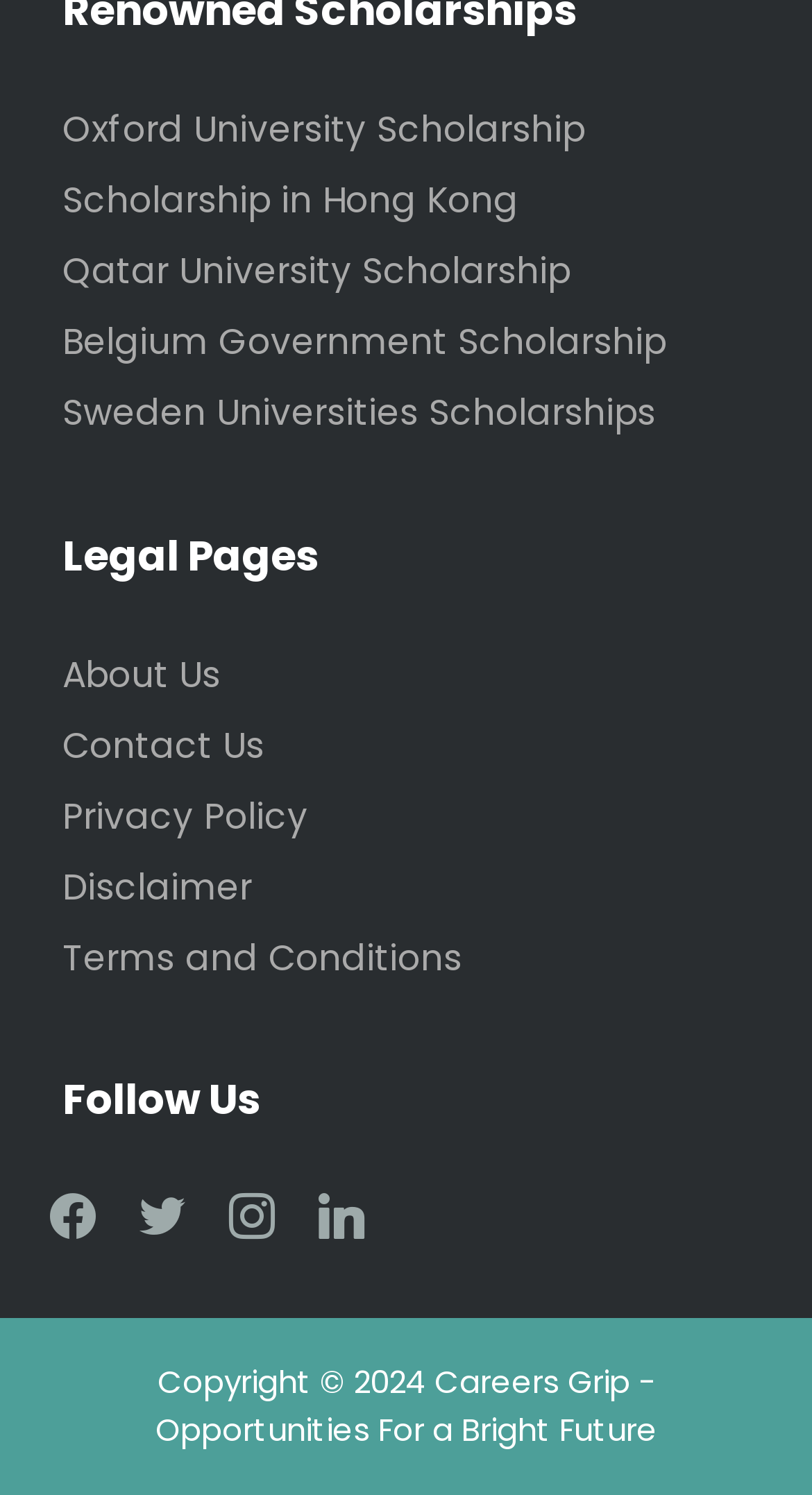Calculate the bounding box coordinates of the UI element given the description: "Contact Us".

[0.077, 0.482, 0.326, 0.515]